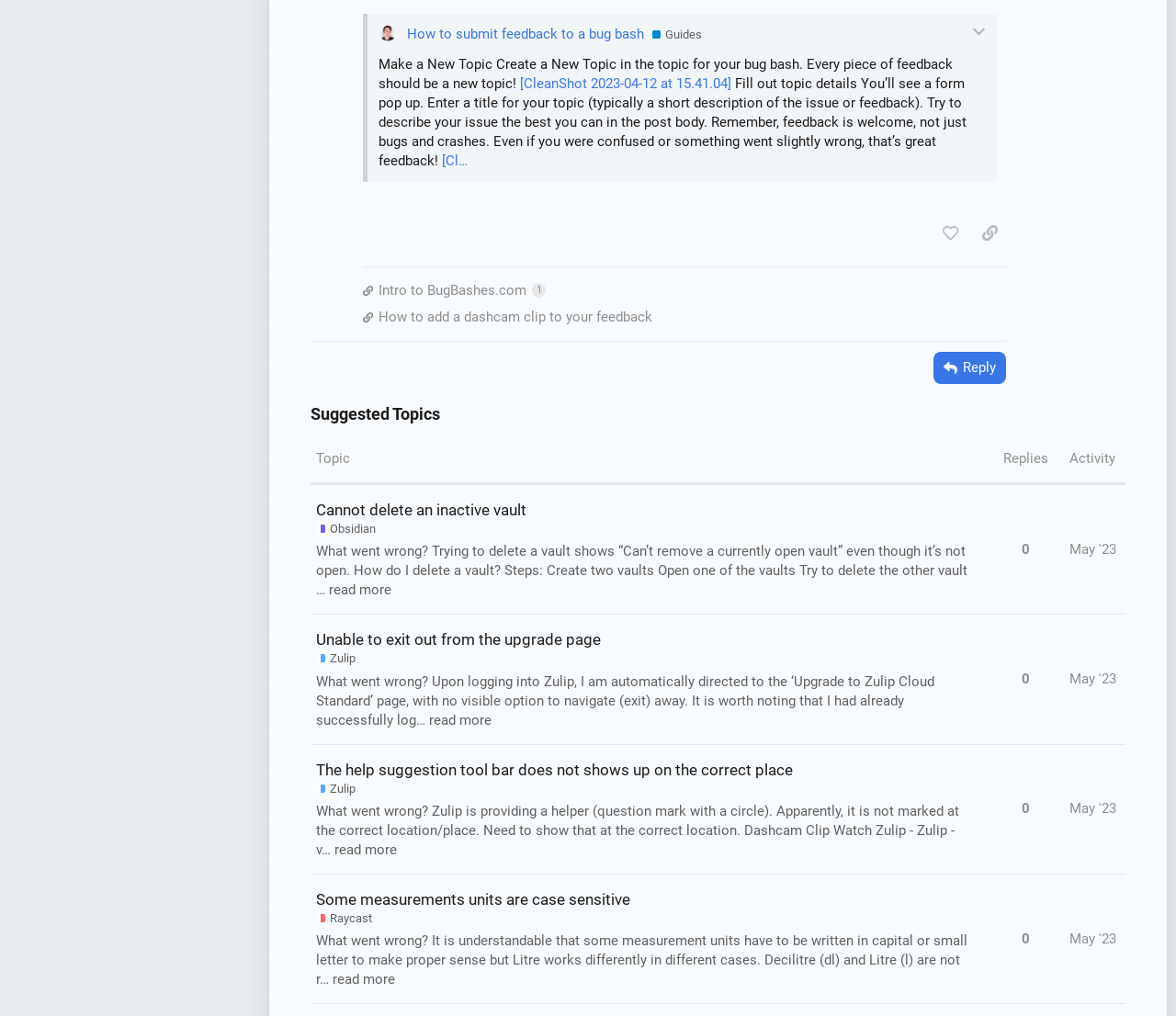Answer the question using only one word or a concise phrase: What is the title of the first topic in the 'Suggested Topics' table?

Cannot delete an inactive vault